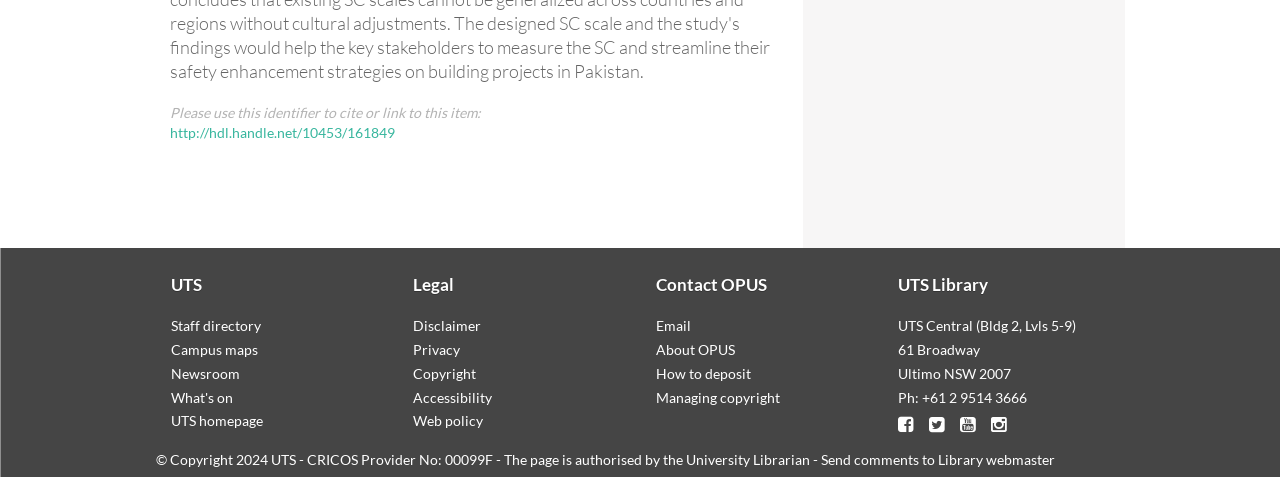Please find the bounding box coordinates of the clickable region needed to complete the following instruction: "Send comments to the Library webmaster". The bounding box coordinates must consist of four float numbers between 0 and 1, i.e., [left, top, right, bottom].

[0.732, 0.946, 0.824, 0.982]